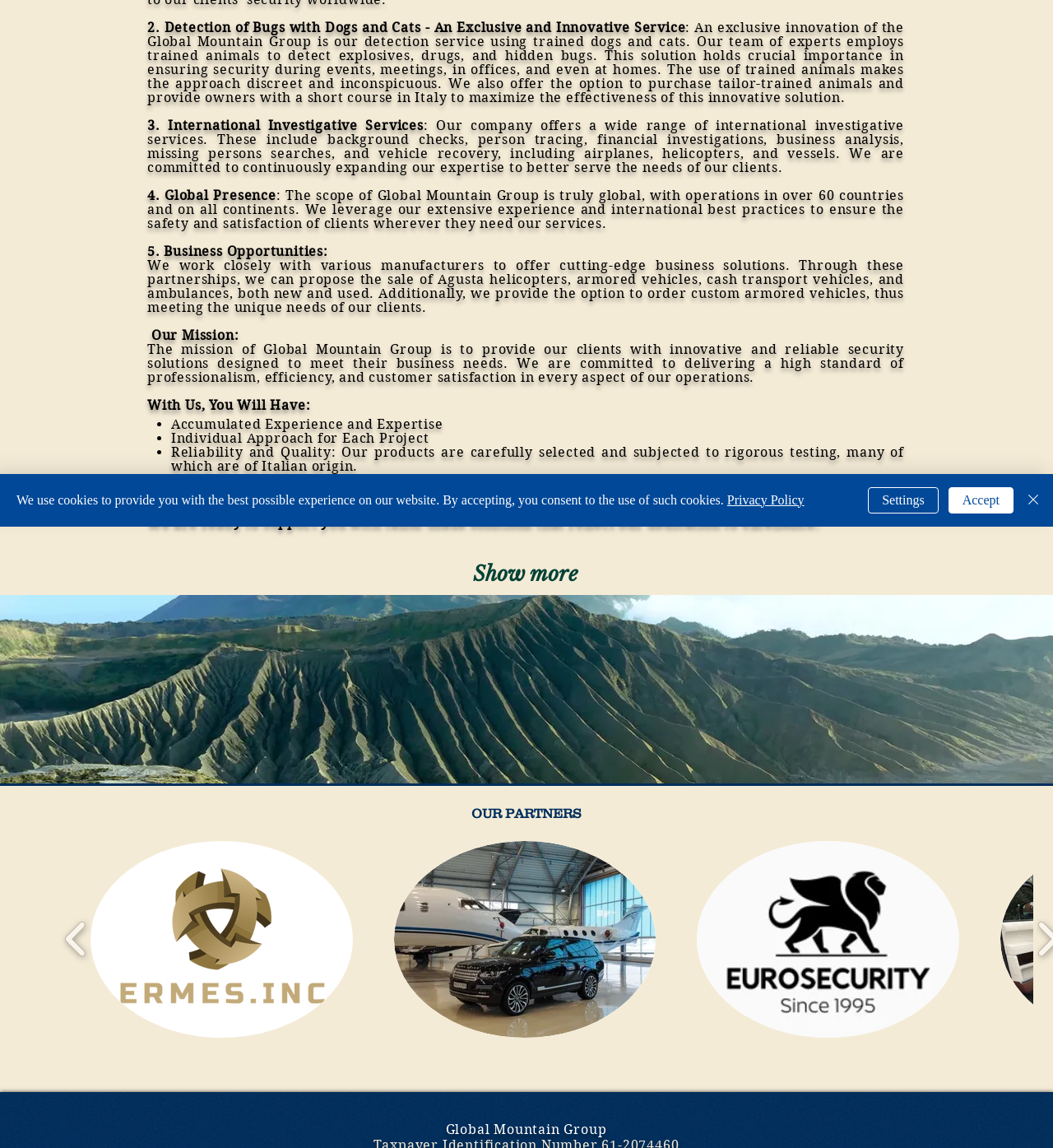Give the bounding box coordinates for the element described by: "aria-describedby="describedby_item-2-comp-lt4z80sl" aria-label="EUROSECURITY"".

[0.662, 0.733, 0.911, 0.904]